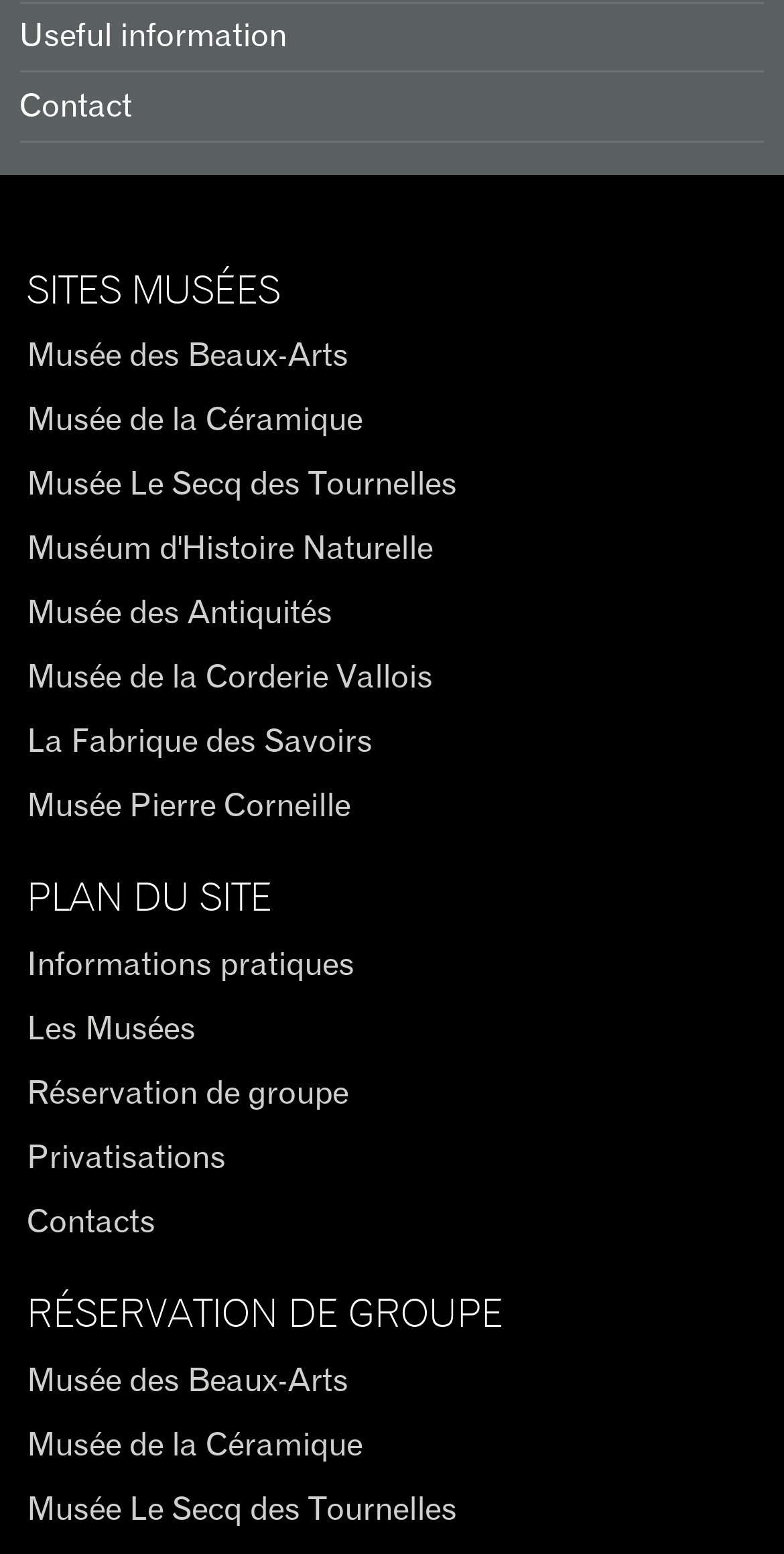Answer the question using only one word or a concise phrase: How many links are under the 'SITES MUSÉES' heading?

9